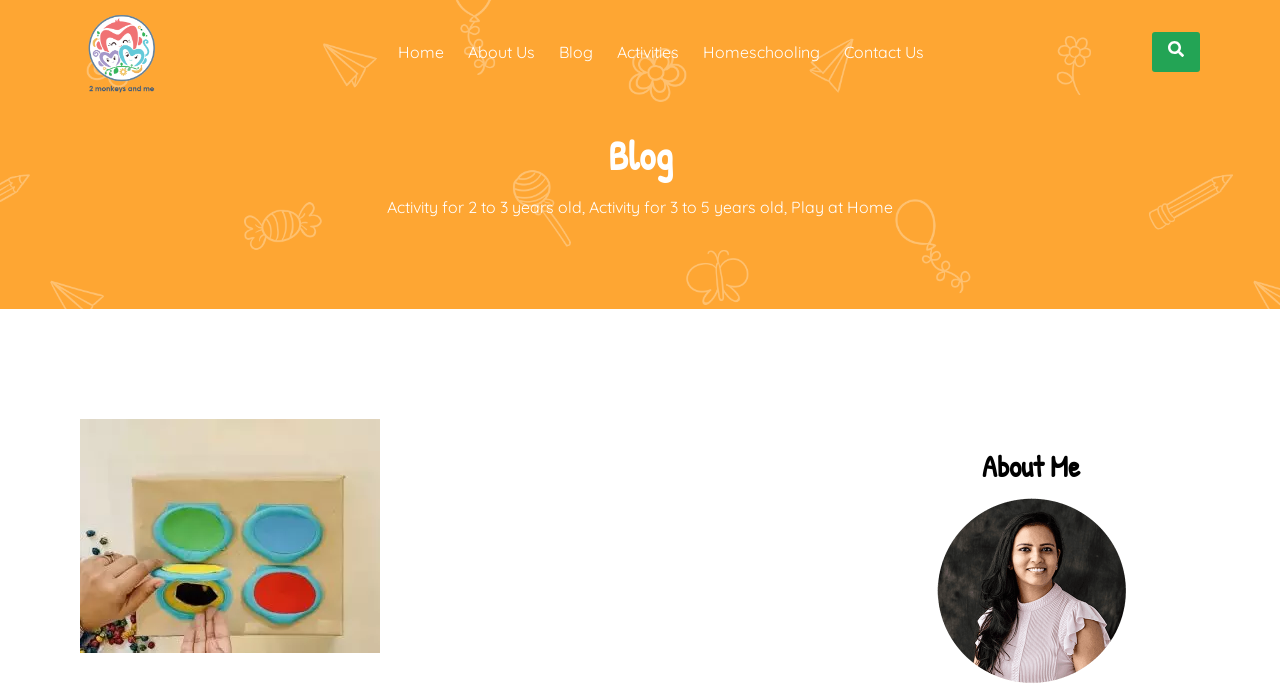Explain the features and main sections of the webpage comprehensively.

The webpage is about a blog focused on activities and homeschooling, specifically the "Color Sorting Chickpeas Box" activity. At the top left corner, there is a logo of "2monkeysandme" which is also a link. Next to it, there are several links to navigate to different sections of the website, including "Home", "About Us", "Blog", "Activities", "Homeschooling", and "Contact Us". 

On the top right corner, there is a button with no text. Below the navigation links, there is a heading that says "Blog". Underneath the heading, there are three links to specific activities: "Activity for 2 to 3 years old", "Activity for 3 to 5 years old", and "Play at Home". These links are separated by commas.

At the bottom of the page, there is a section about the author, with a heading "About Me" and an image below it. The image is a portrait of the author, taking up most of the bottom half of the page.